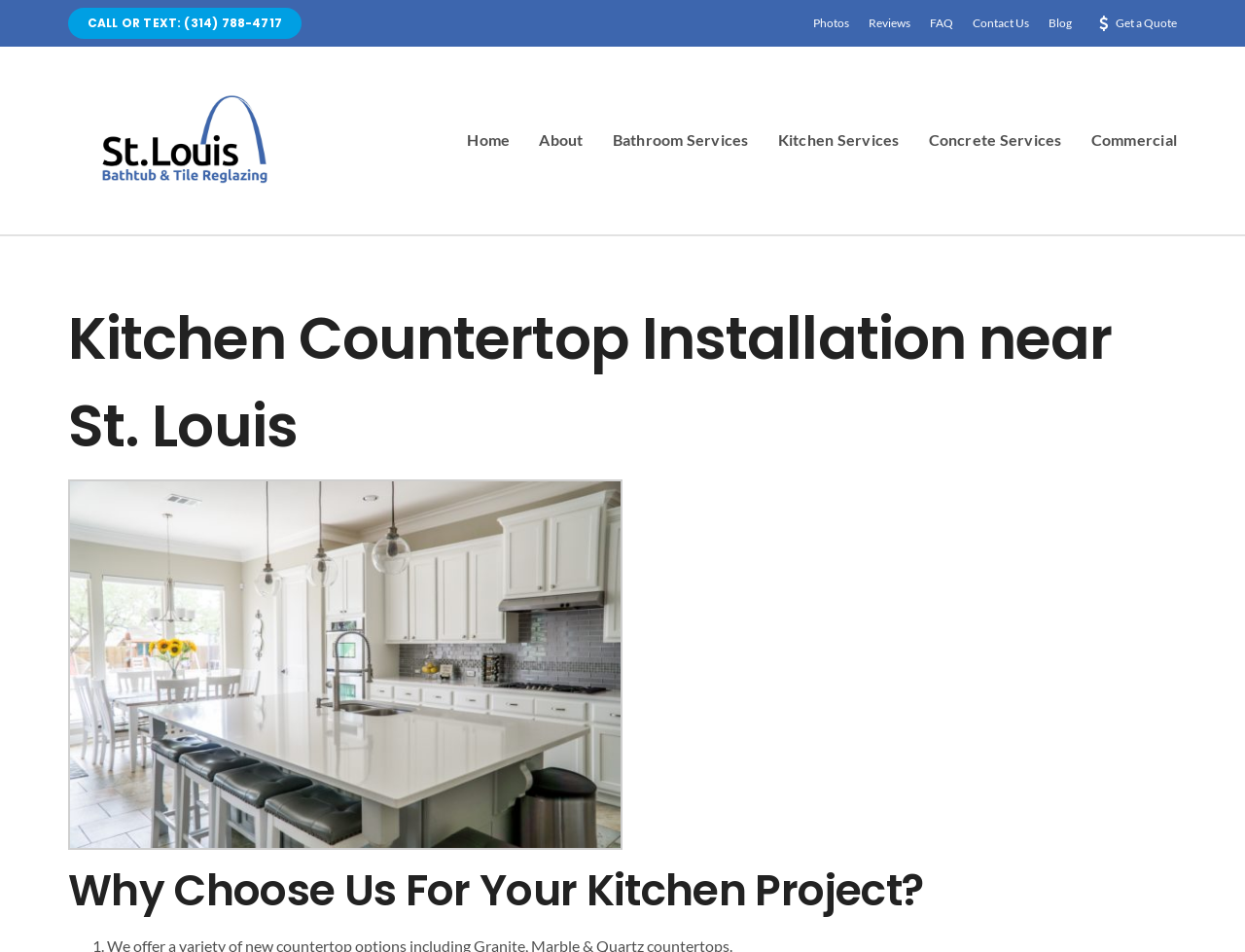What types of countertops are offered?
Please respond to the question with as much detail as possible.

I inferred this answer by understanding the context of the webpage, which is about kitchen countertop installation, and assuming that the types of countertops would be mentioned somewhere on the page.